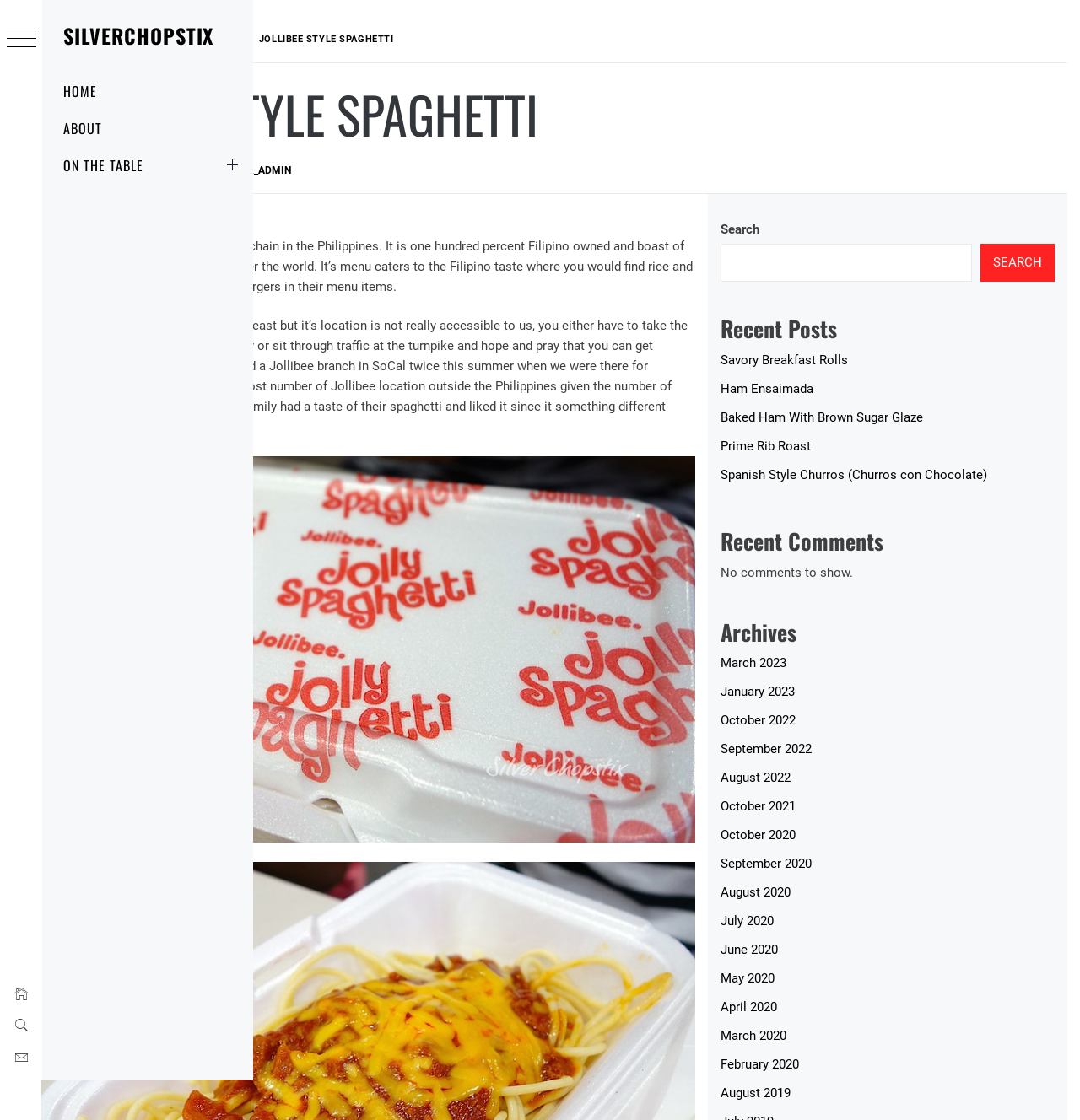Identify the coordinates of the bounding box for the element that must be clicked to accomplish the instruction: "Click the 'HOME' link".

[0.039, 0.065, 0.234, 0.098]